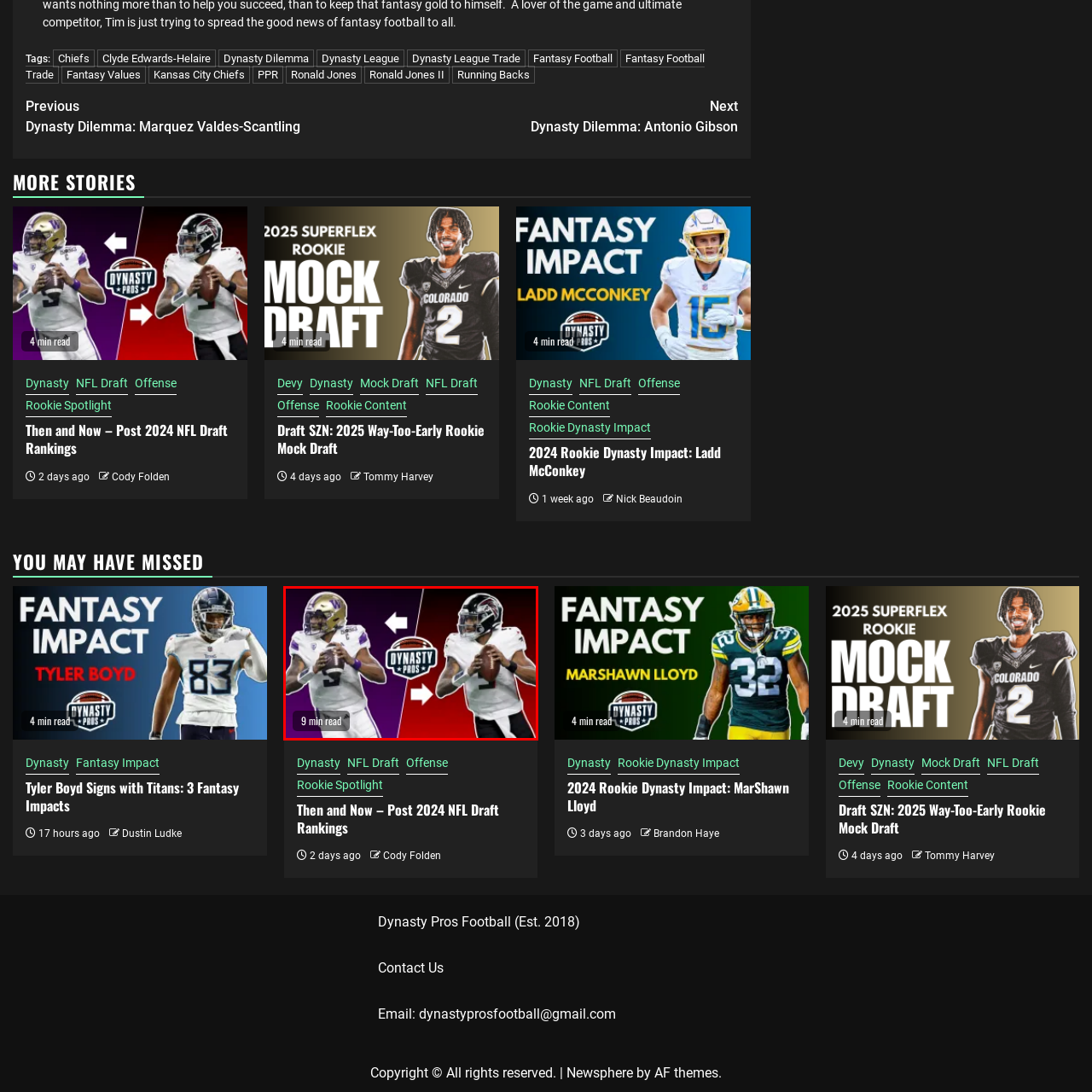Offer a detailed caption for the picture inside the red-bordered area.

The image features two football players positioned back-to-back, highlighting their contrasting teams and styles. On the left, a quarterback wearing a white and purple uniform represents the University of Washington, sporting the captain's 'C' on his chest. On the right, another quarterback, clad in an all-white uniform with hints of black and red, symbolizes the Atlanta Falcons. In the center, the graphic displays the text "DYNASTY PROS," indicative of content focused on fantasy football or dynasty leagues. A label at the bottom reads "9 min read," suggesting the length of an accompanying article or analysis. The contrasting colors and positioning suggest a comparison or debate about the players' performances, skills, or future potential in fantasy leagues.